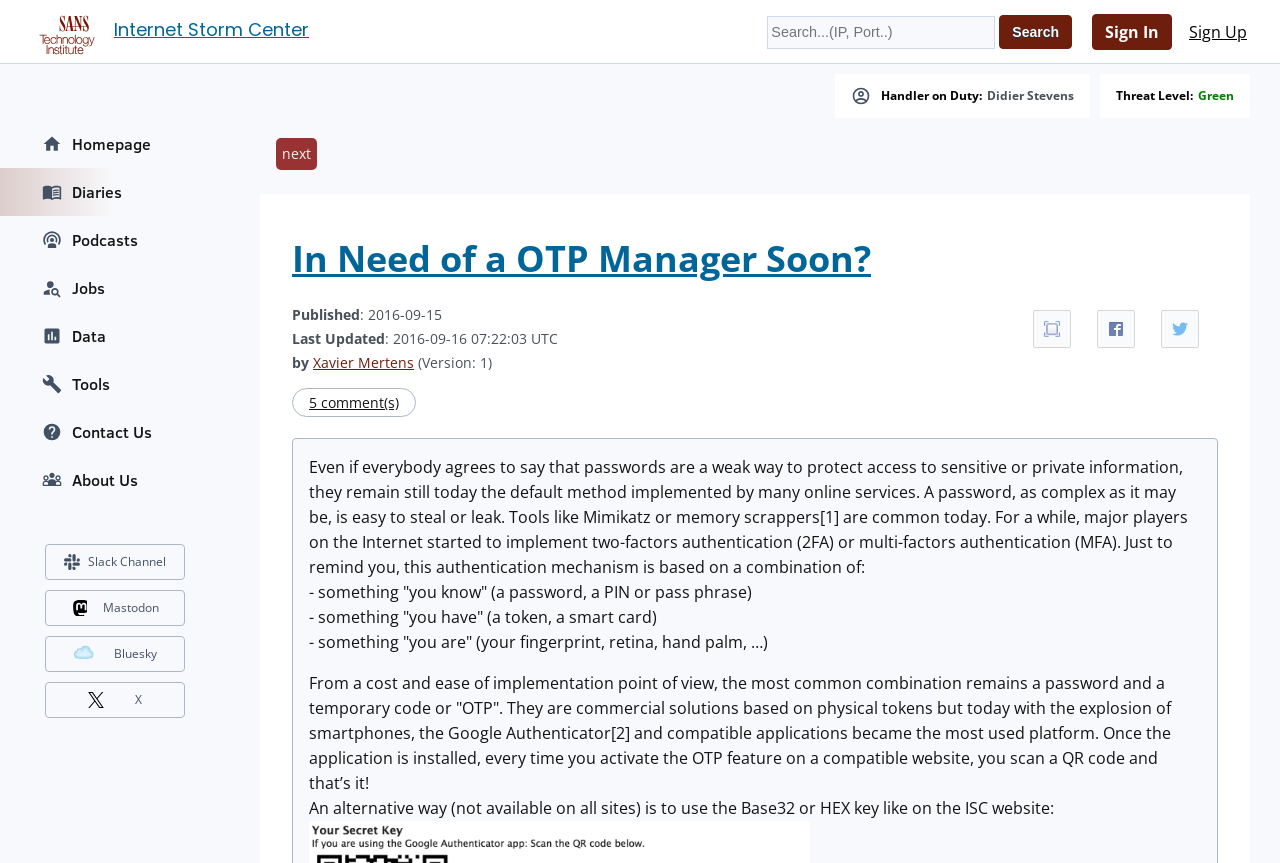Please locate the bounding box coordinates of the element that should be clicked to complete the given instruction: "Share on Facebook".

[0.807, 0.359, 0.837, 0.403]